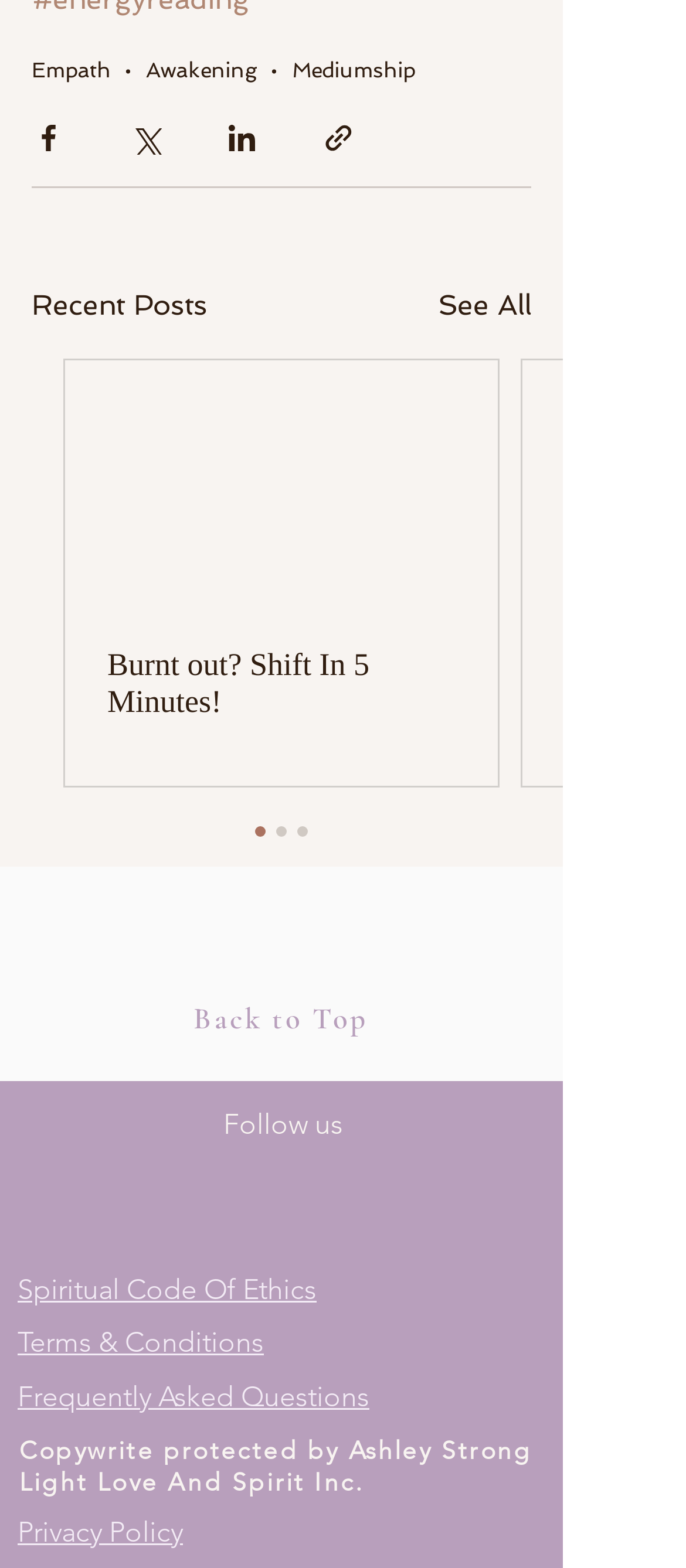Identify the bounding box coordinates of the clickable region necessary to fulfill the following instruction: "Follow us on Youtube". The bounding box coordinates should be four float numbers between 0 and 1, i.e., [left, top, right, bottom].

[0.254, 0.785, 0.344, 0.825]